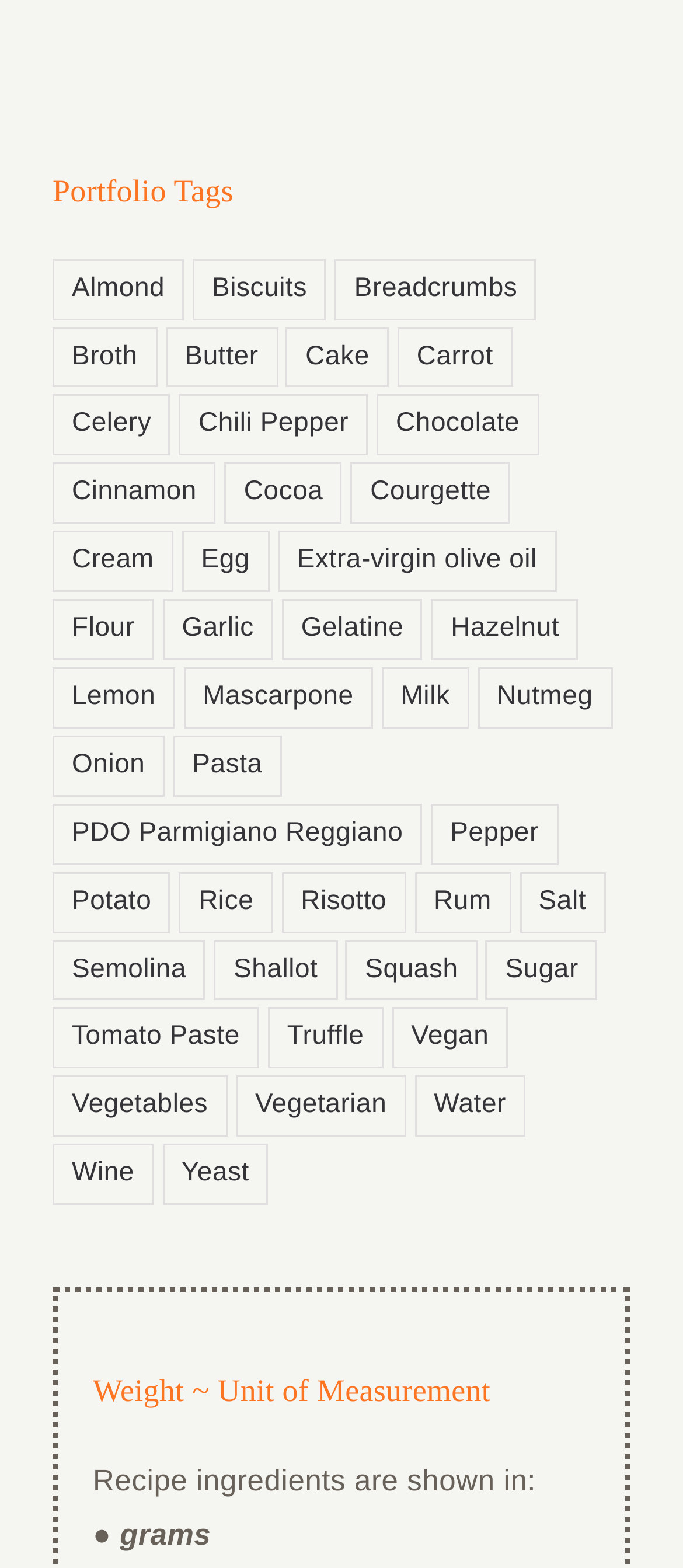Based on the element description Extra-virgin olive oil, identify the bounding box of the UI element in the given webpage screenshot. The coordinates should be in the format (top-left x, top-left y, bottom-right x, bottom-right y) and must be between 0 and 1.

[0.407, 0.339, 0.814, 0.378]